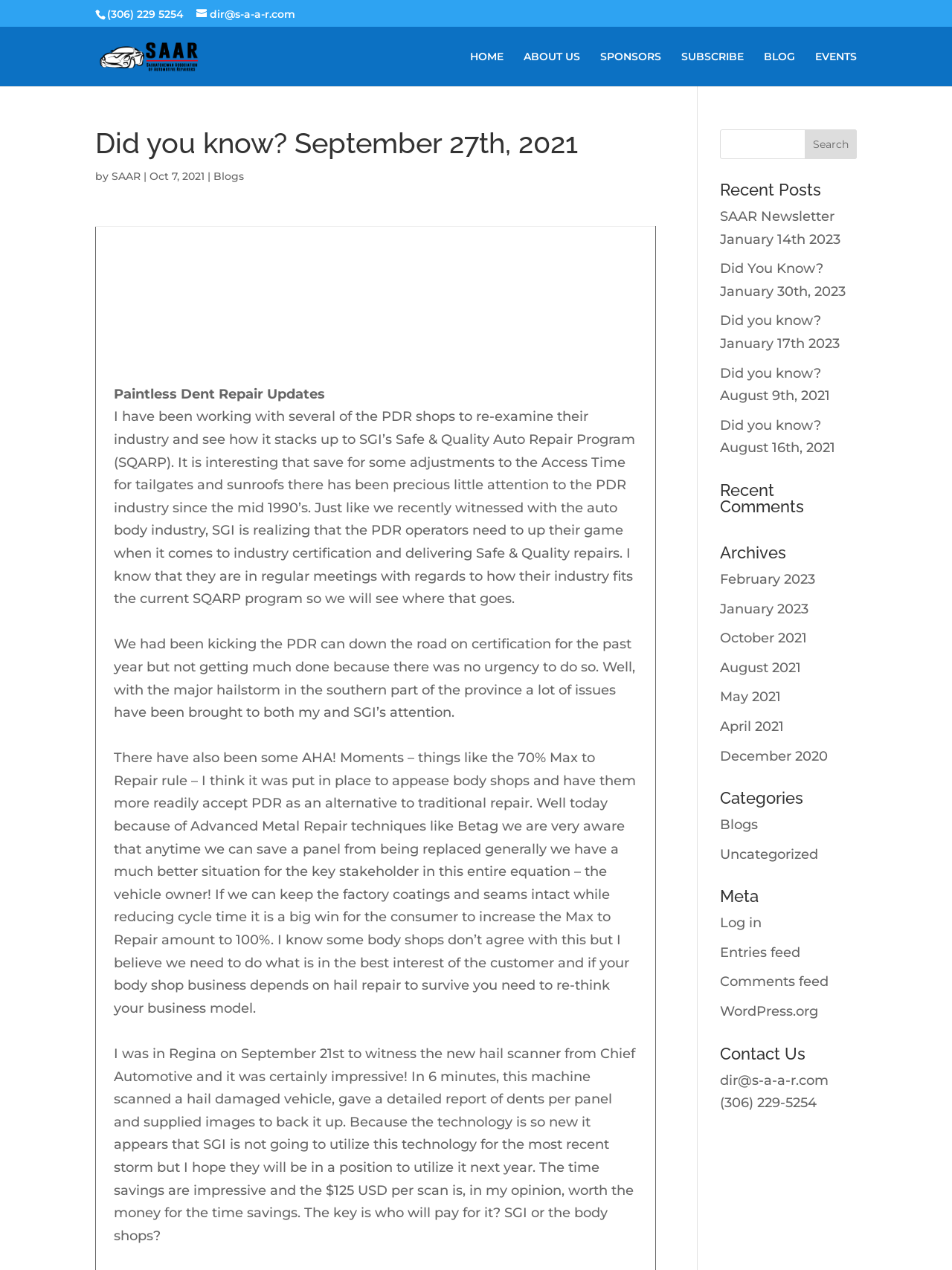Given the element description "name="s" placeholder="Search …" title="Search for:"" in the screenshot, predict the bounding box coordinates of that UI element.

[0.157, 0.021, 0.877, 0.022]